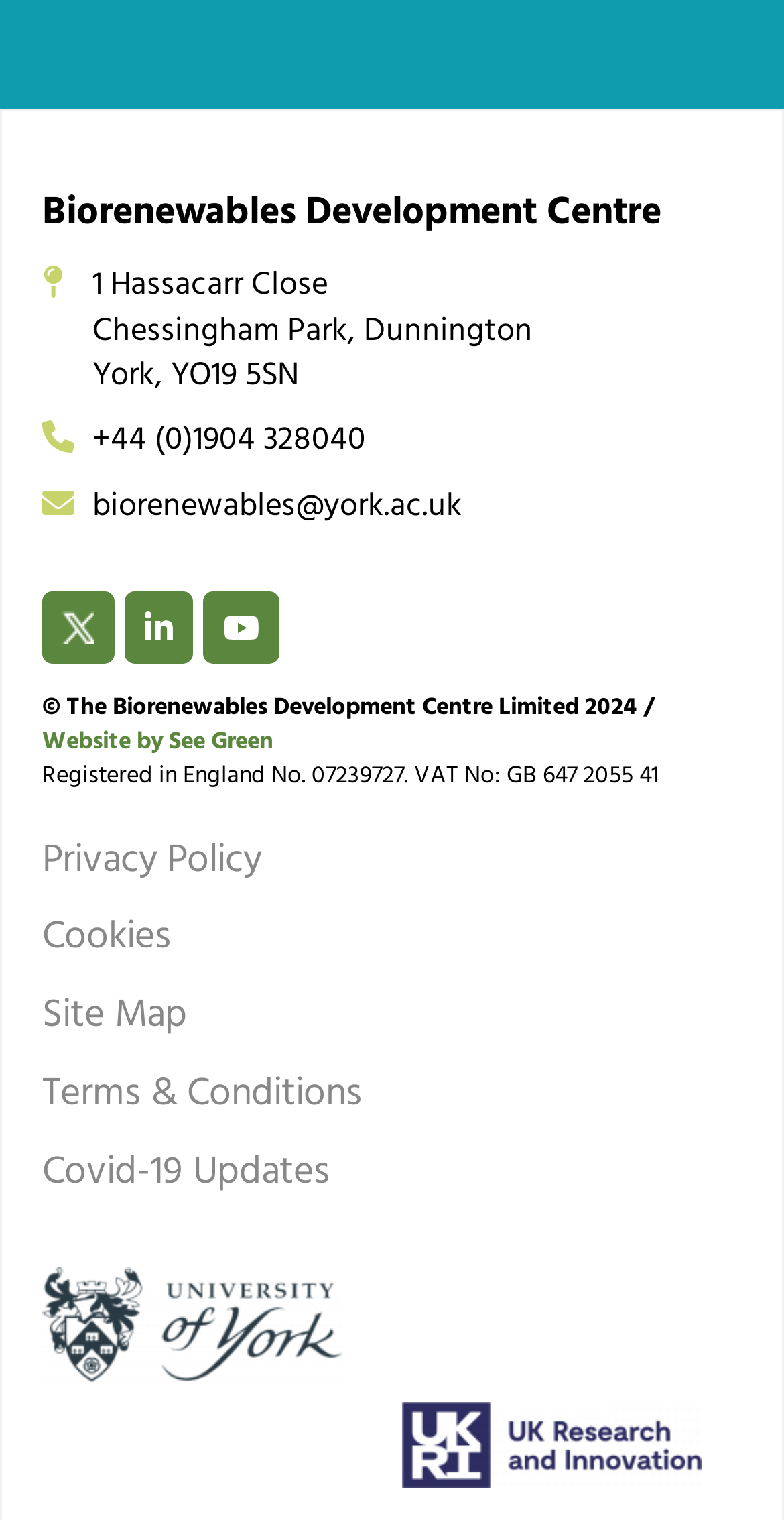Locate the bounding box coordinates of the element that needs to be clicked to carry out the instruction: "contact Biorenewables Development Centre via email". The coordinates should be given as four float numbers ranging from 0 to 1, i.e., [left, top, right, bottom].

[0.054, 0.32, 0.59, 0.35]